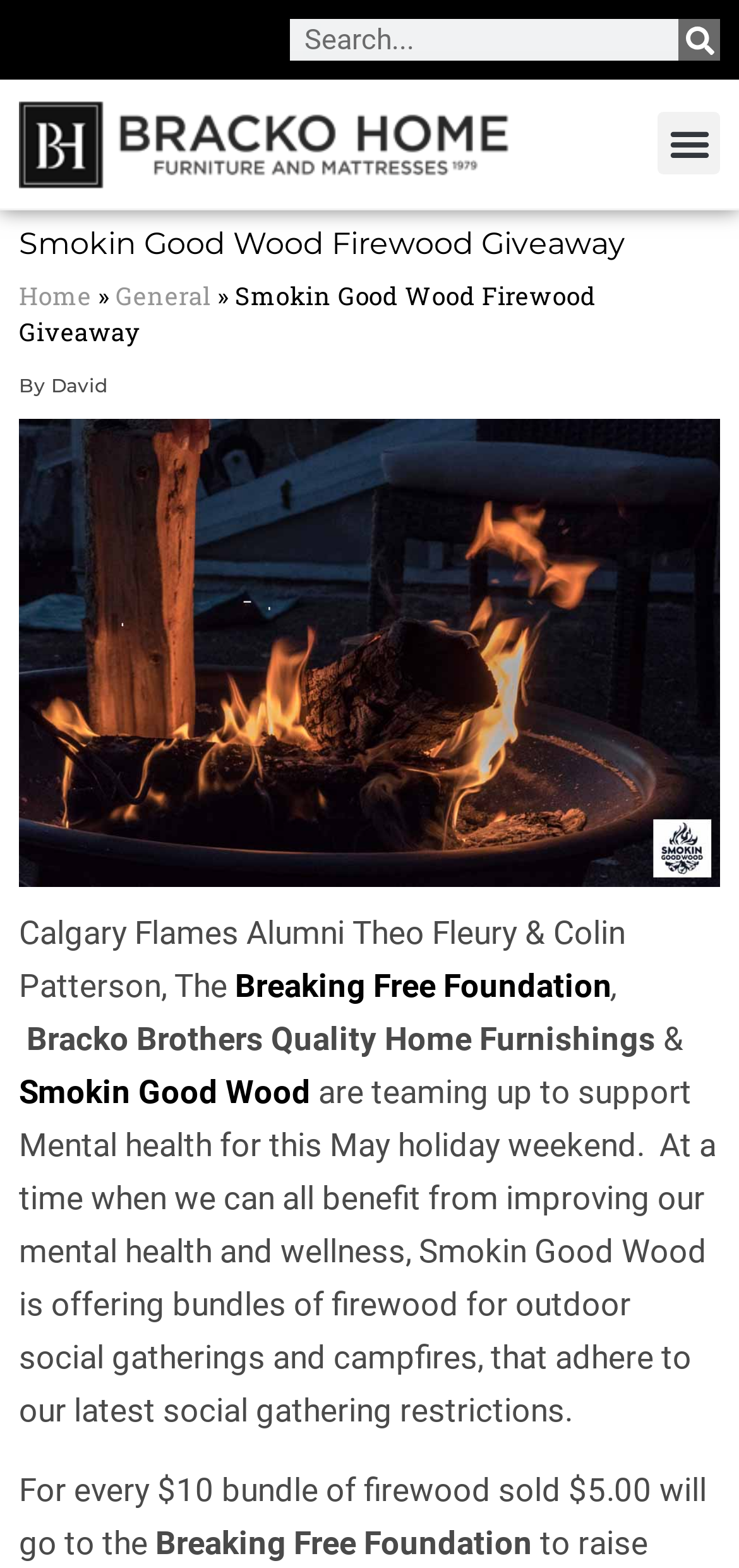What is the purpose of the firewood bundles sale?
Can you provide a detailed and comprehensive answer to the question?

According to the webpage, Smokin Good Wood is offering bundles of firewood for outdoor social gatherings and campfires, and for every $10 bundle of firewood sold, $5.00 will go to the Breaking Free Foundation, which suggests that the purpose of the sale is to support Mental health.